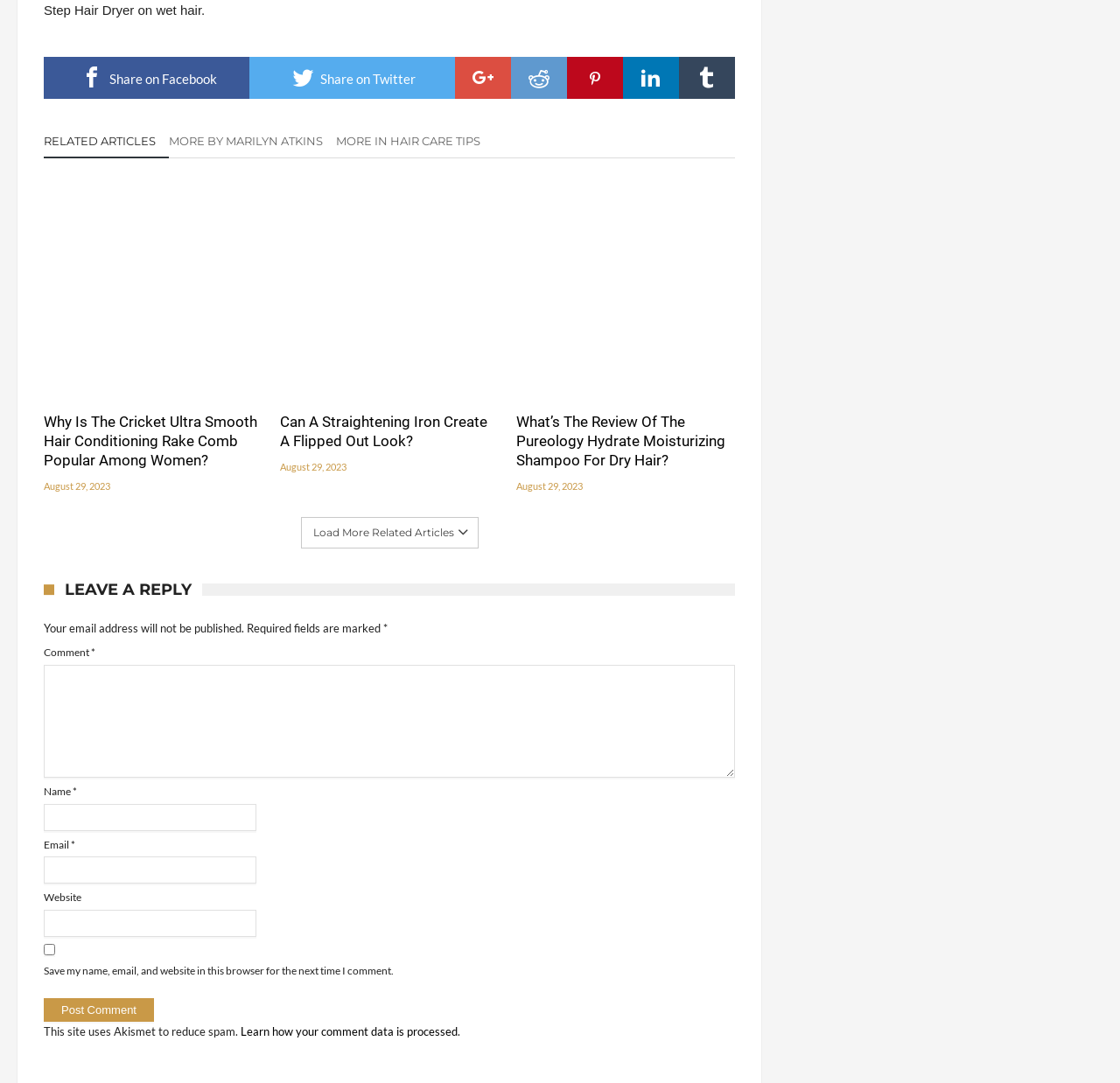Can you specify the bounding box coordinates for the region that should be clicked to fulfill this instruction: "Read related articles".

[0.039, 0.124, 0.151, 0.146]